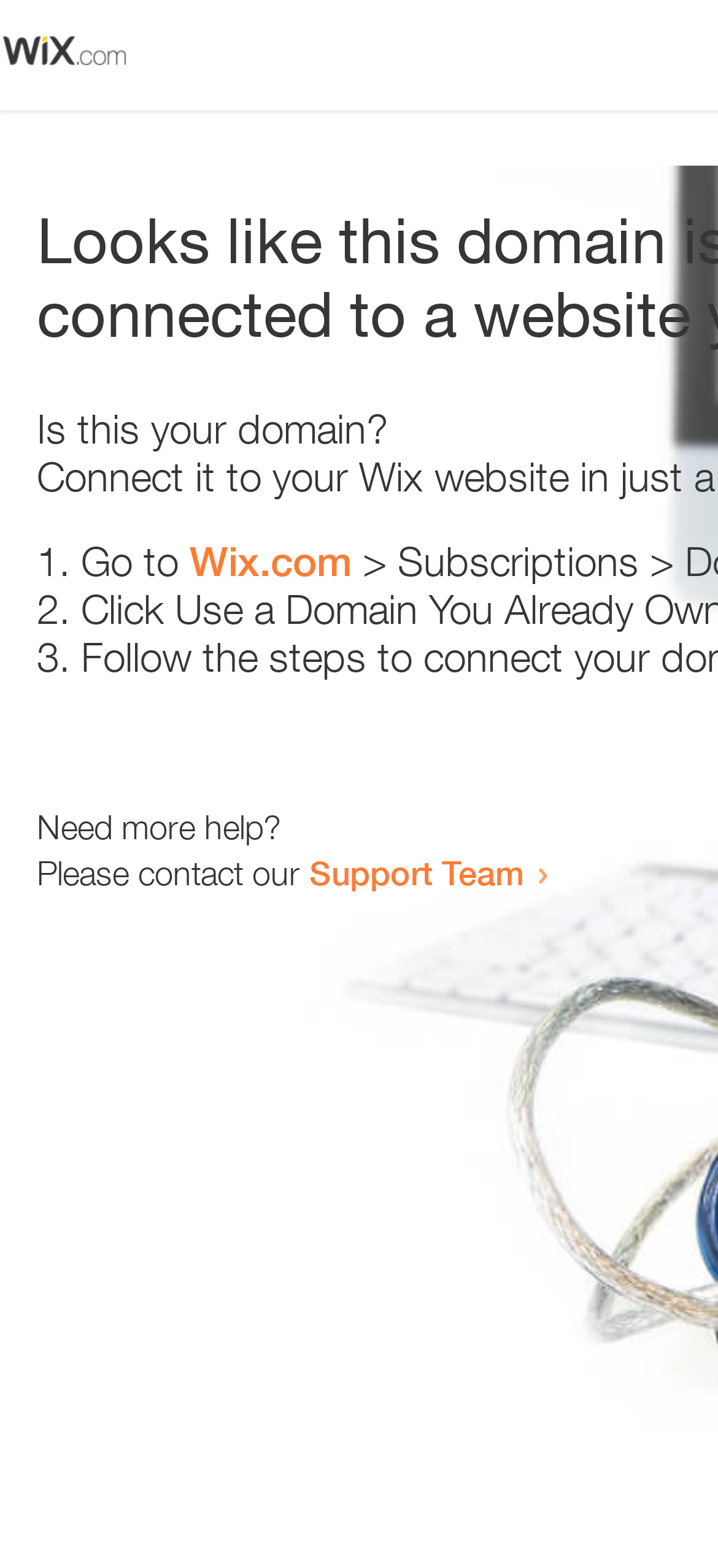How many text elements are present?
Please look at the screenshot and answer using one word or phrase.

5